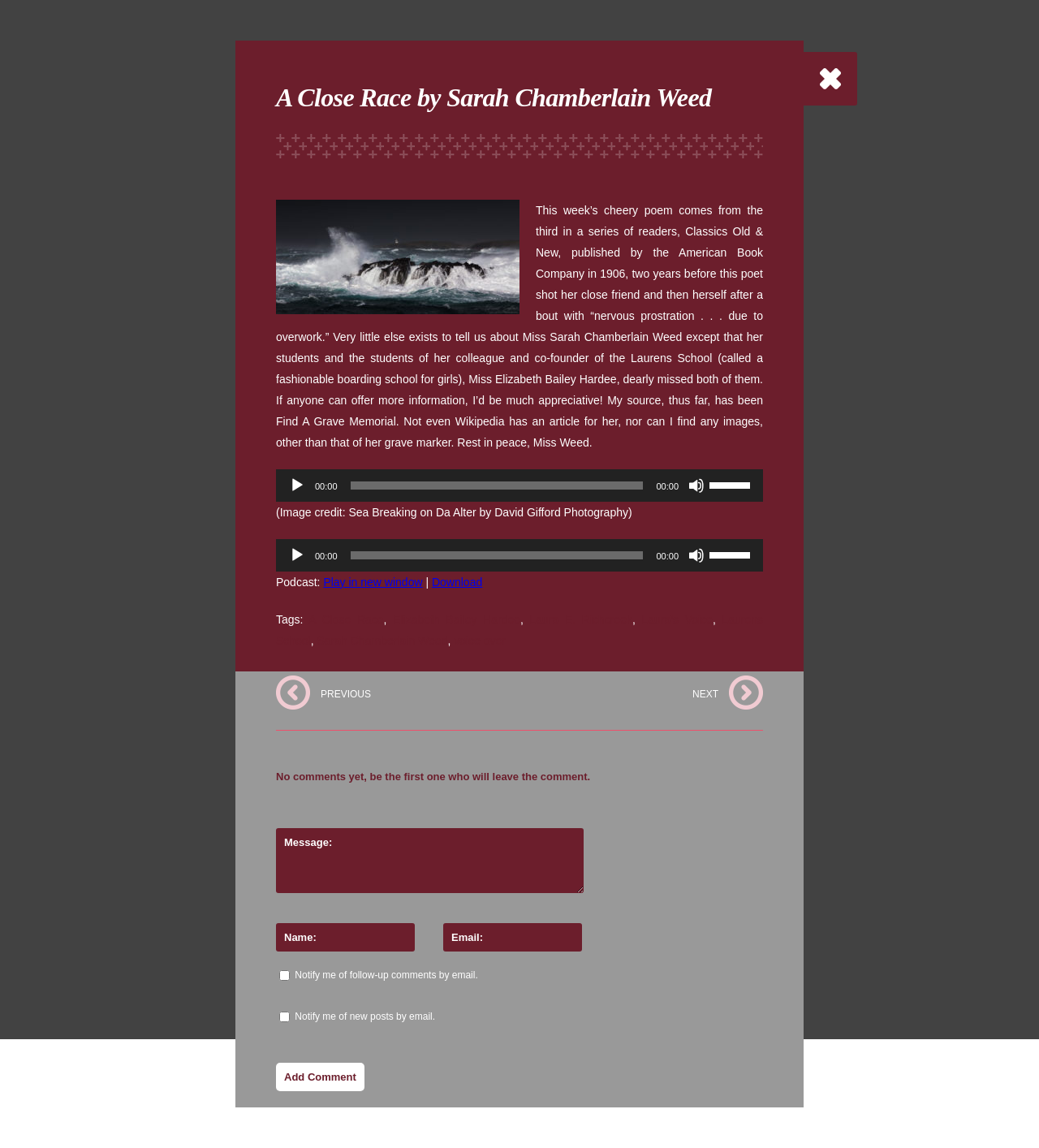Specify the bounding box coordinates of the area to click in order to follow the given instruction: "Click on the 'NEXT' link."

[0.666, 0.588, 0.734, 0.618]